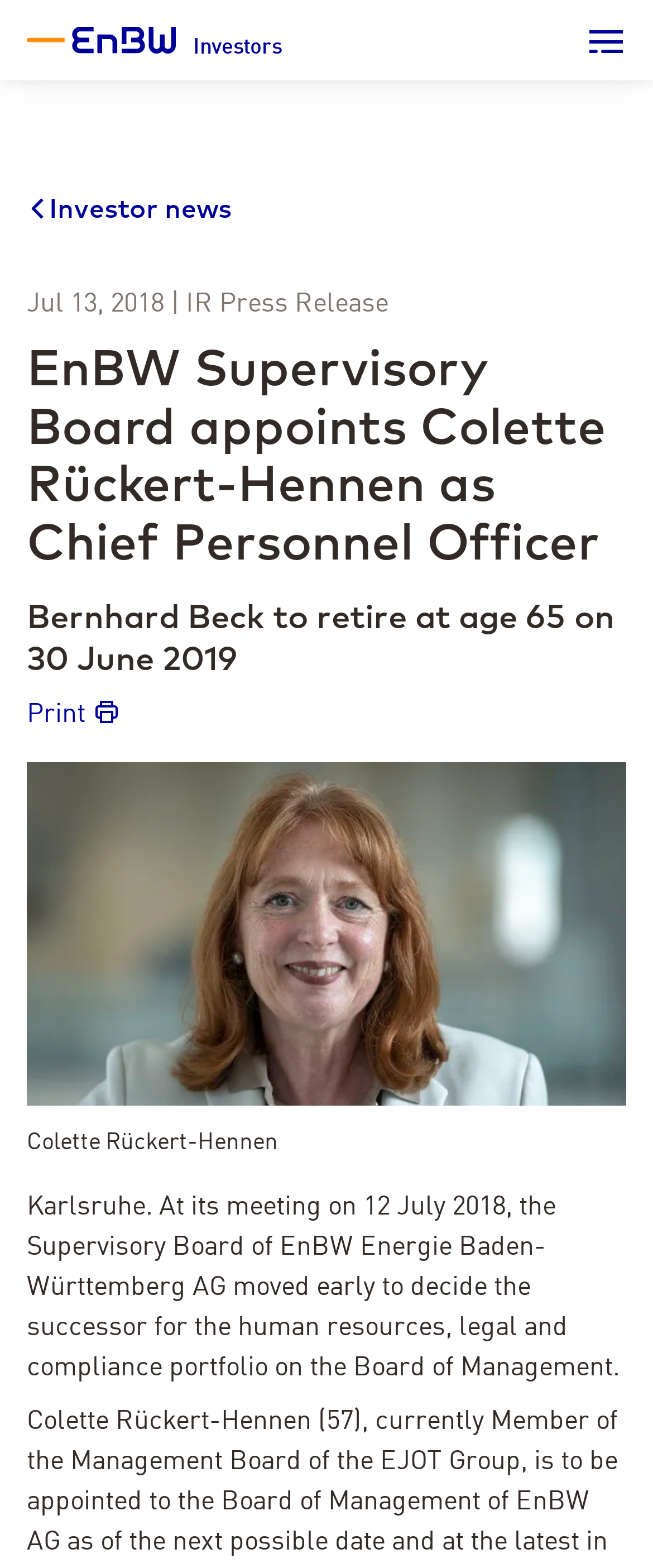What is the image below the heading?
Please answer the question with as much detail as possible using the screenshot.

I found the answer by looking at the image element that is located below the heading element. The image element has a description that says 'Colette Rückert-Hennen', which suggests that the image is a photo of Colette Rückert-Hennen.